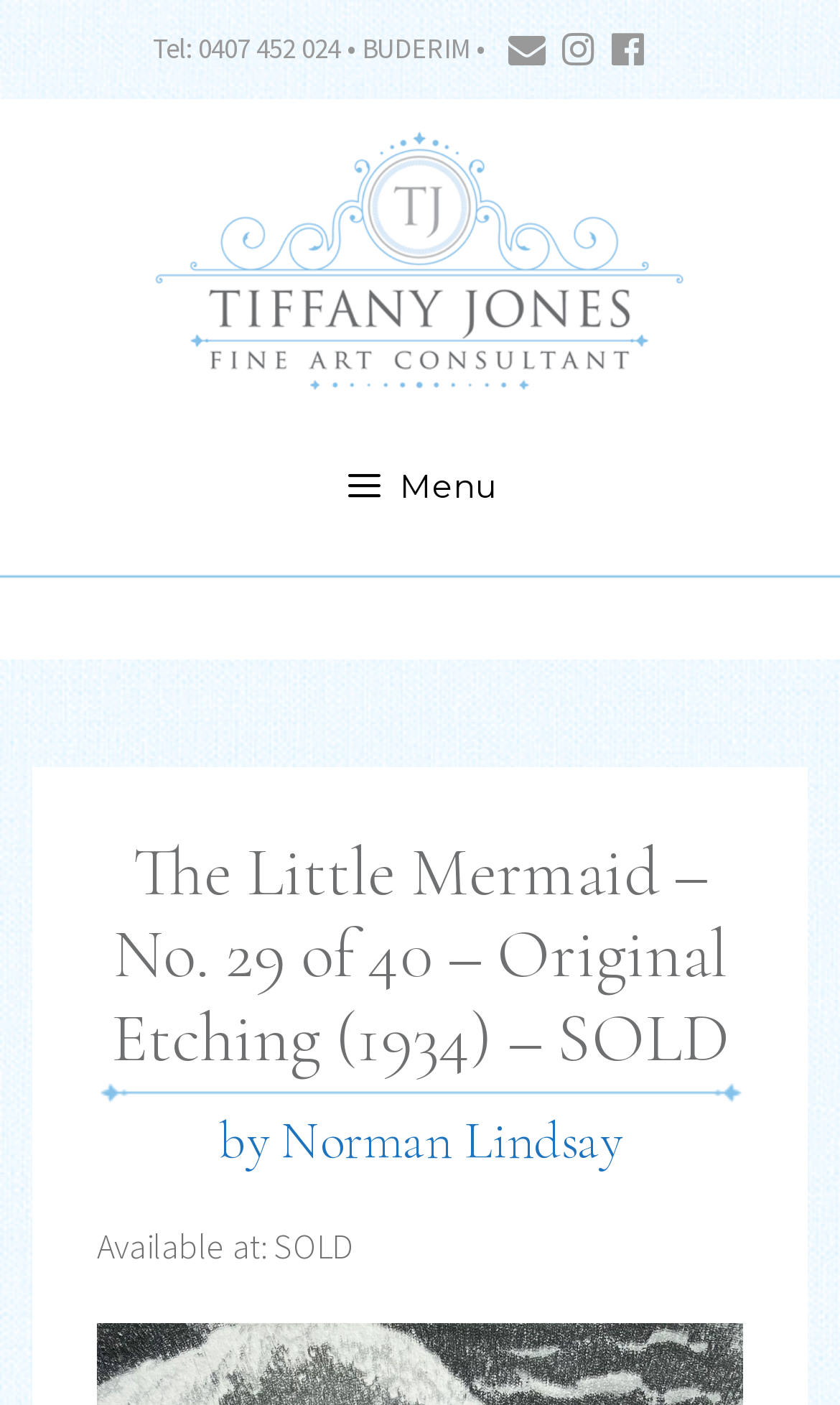Can you identify and provide the main heading of the webpage?

The Little Mermaid – No. 29 of 40 – Original Etching (1934) – SOLD